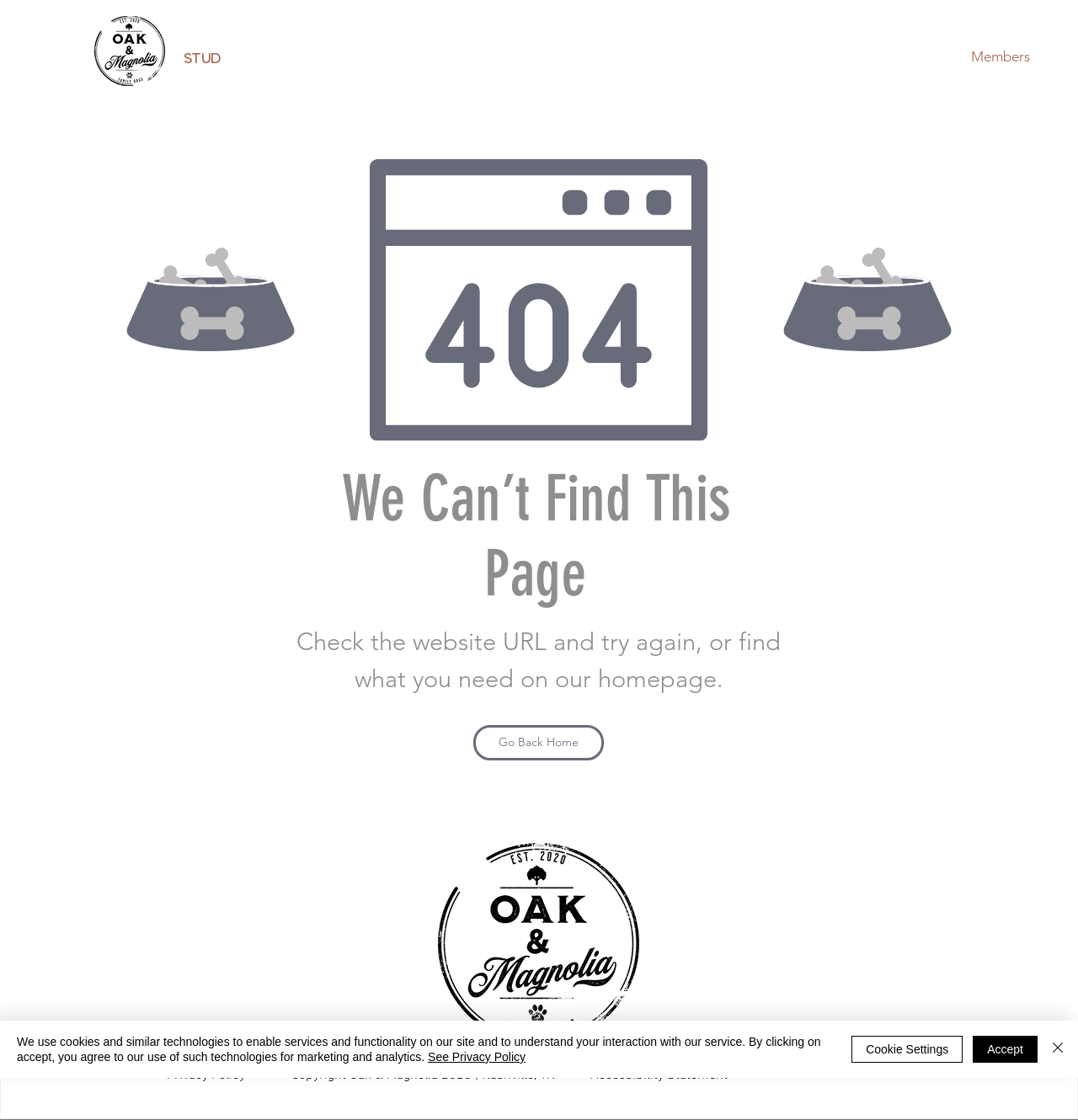Locate the bounding box coordinates of the element that should be clicked to fulfill the instruction: "View the Privacy Policy".

[0.155, 0.951, 0.227, 0.965]